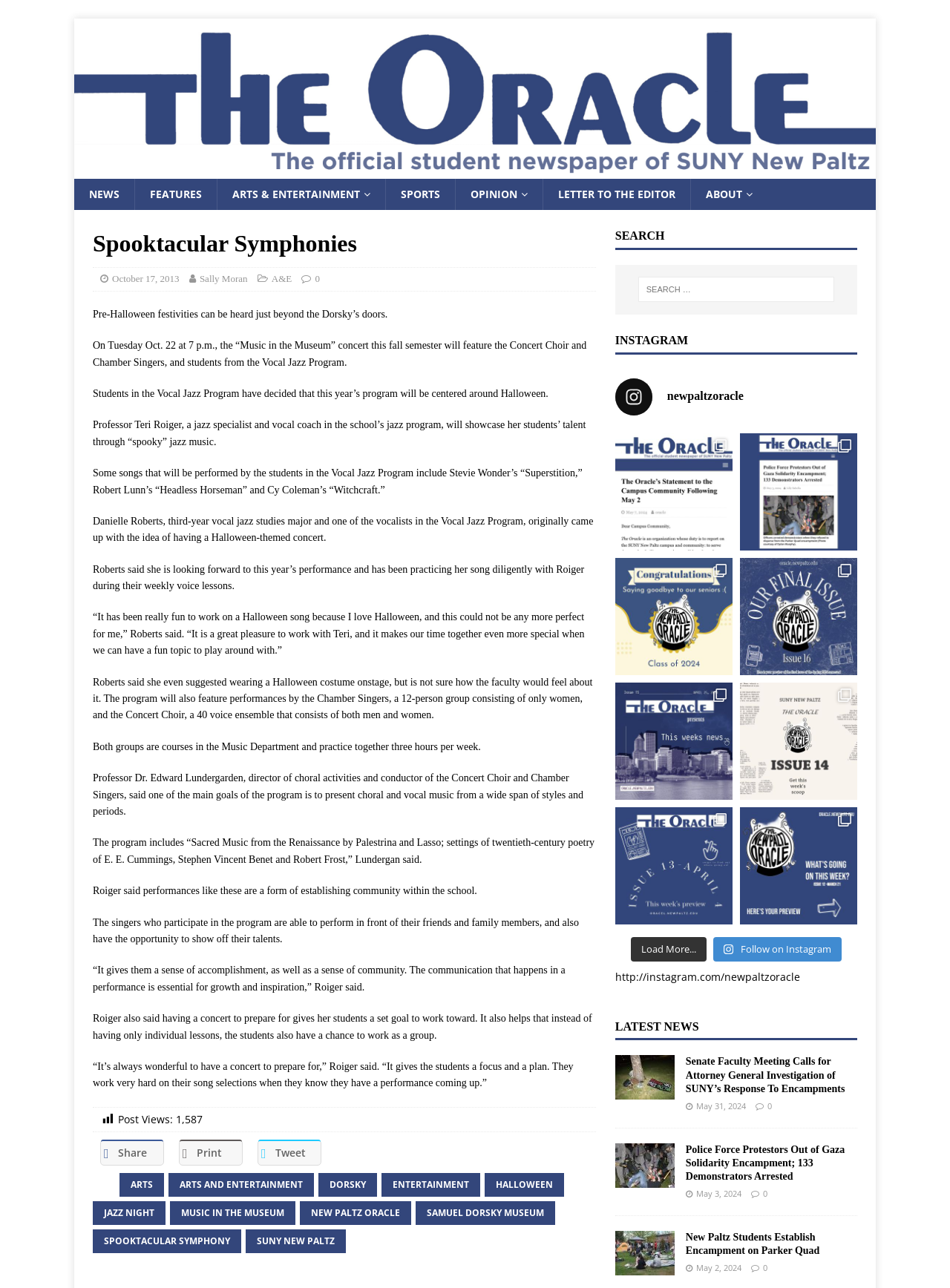Can you look at the image and give a comprehensive answer to the question:
What is the name of the professor who is the director of choral activities?

I found the answer by reading the article and finding the mention of the professor's name. According to the text, Dr. Edward Lundergan is the director of choral activities and the conductor of the Concert Choir and Chamber Singers.